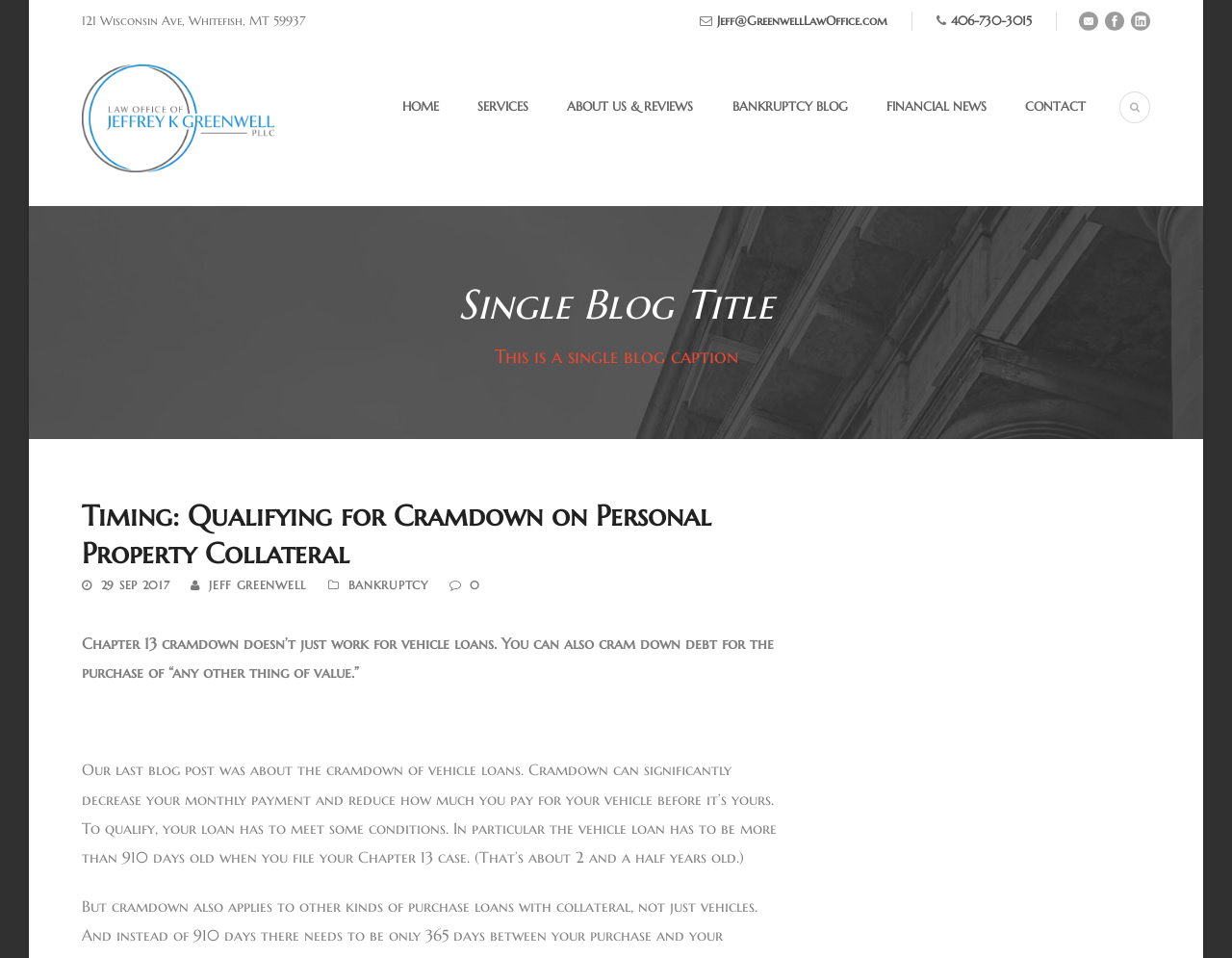How many social media links are there?
Look at the webpage screenshot and answer the question with a detailed explanation.

I counted the number of image elements with social media icons. There are three images with the coordinates [0.876, 0.012, 0.891, 0.032], [0.897, 0.012, 0.912, 0.032], and [0.918, 0.012, 0.934, 0.032], which correspond to Email, Facebook, and Linkedin icons respectively.